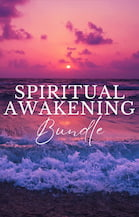Give a detailed explanation of what is happening in the image.

The image features a beautifully designed cover for the "Spiritual Awakening Bundle." Set against a vibrant backdrop of a sunset over the ocean, the sky is awash with soothing shades of purple and pink, creating an atmosphere of tranquility and introspection. The bold text “SPIRITUAL AWAKENING” stands prominently at the top, with the word “Bundle” in a more delicate script below, suggesting a collection of resources aimed at personal growth and enlightenment. The overall aesthetic evokes a sense of peace and encourages viewers to delve deeper into their spiritual journey. This bundle is described as a gateway to illuminating insights, soul-centered wisdom, and guidance, inviting those who are on their path of self-discovery and spiritual exploration.